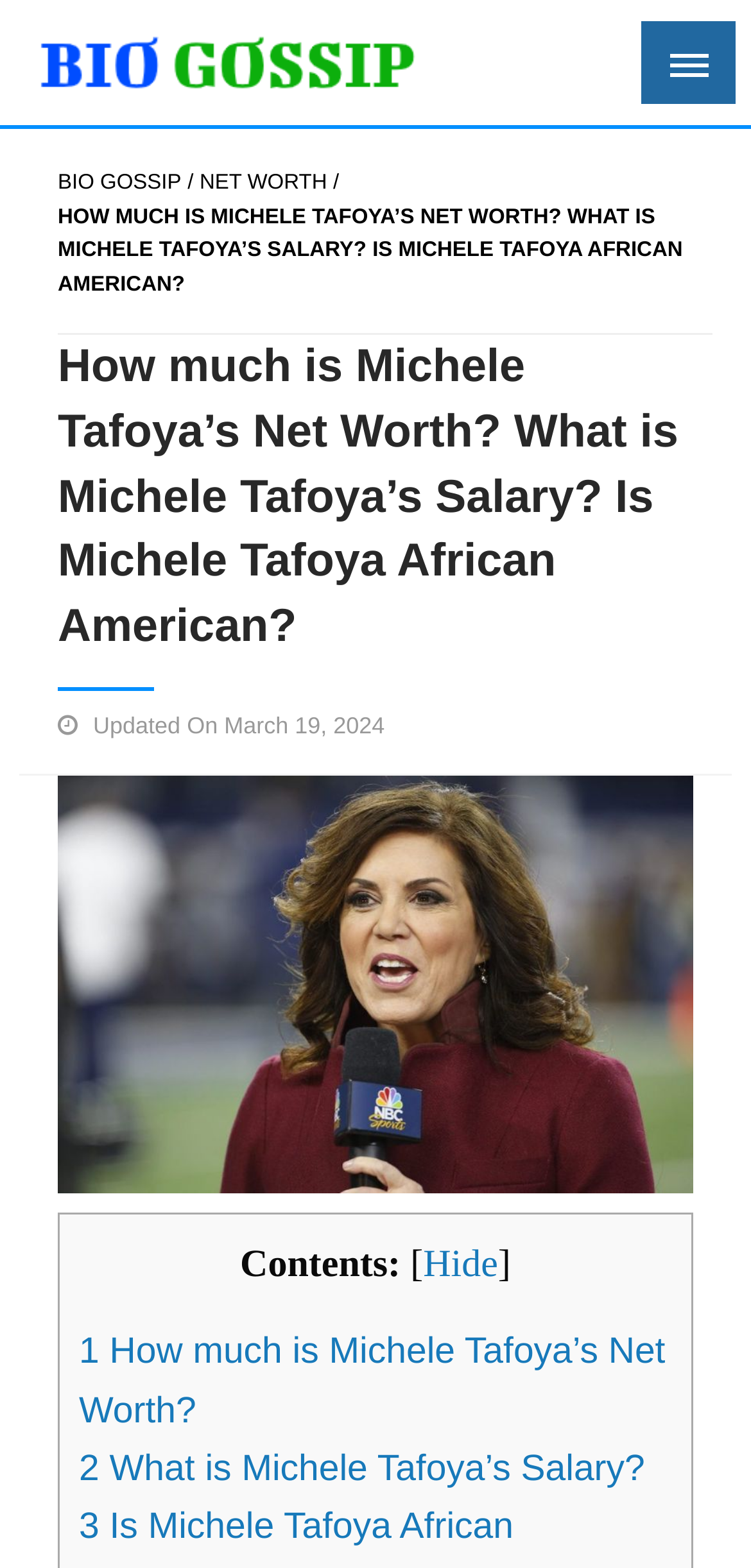Could you provide the bounding box coordinates for the portion of the screen to click to complete this instruction: "Click on the NET WORTH link"?

[0.266, 0.109, 0.435, 0.124]